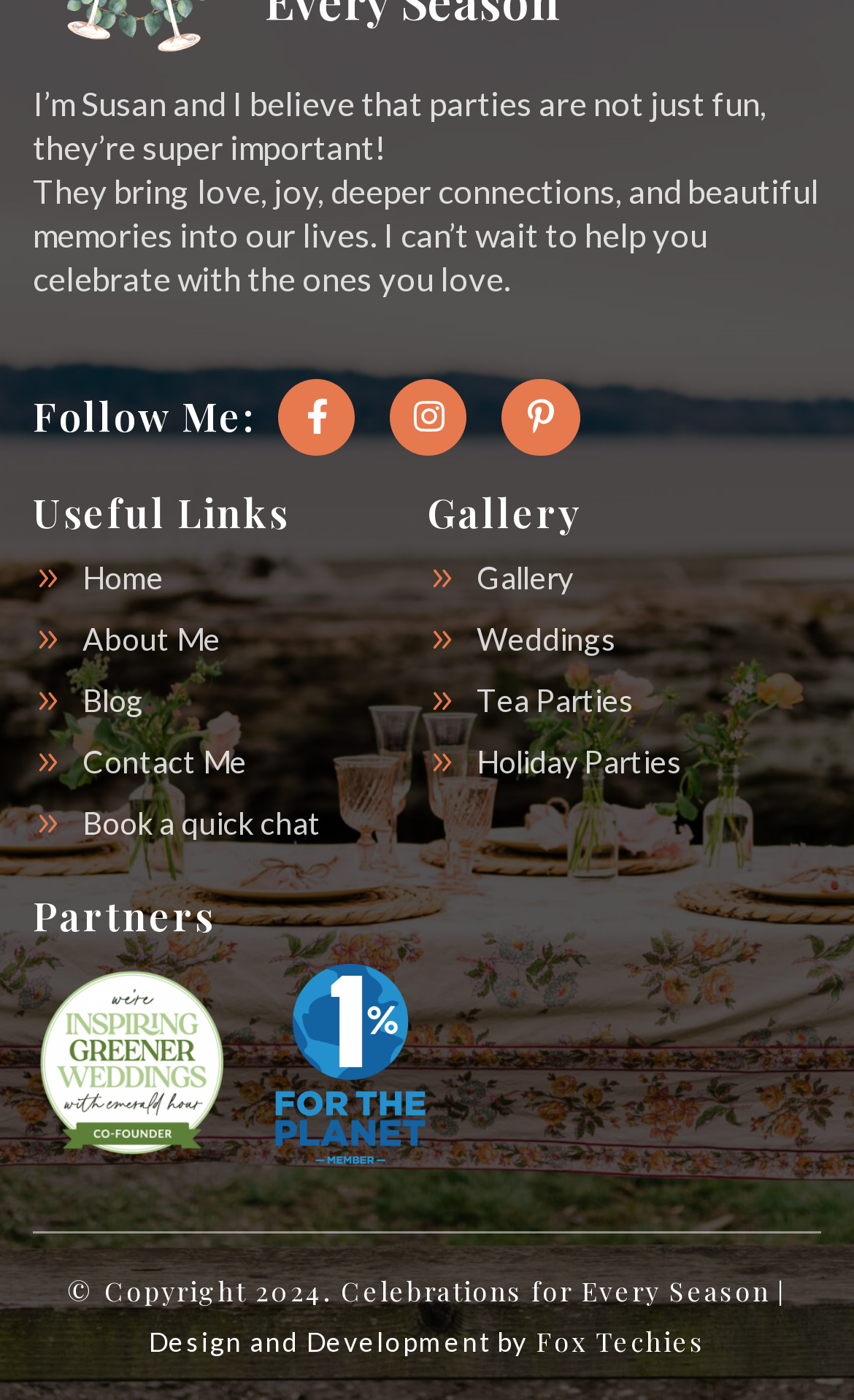Please locate the bounding box coordinates of the element that should be clicked to achieve the given instruction: "browse August 2020".

None